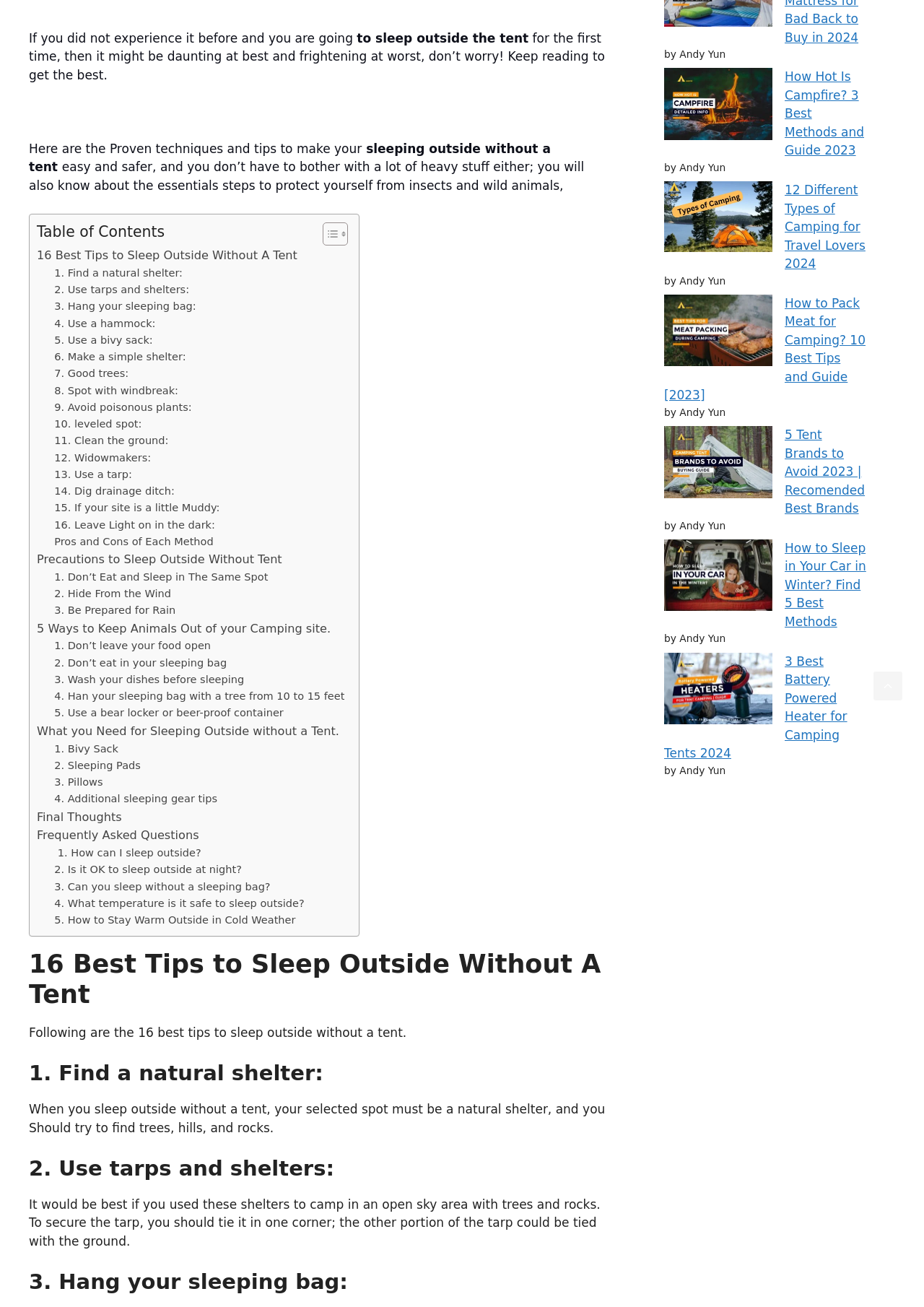How many tips are provided for sleeping outside without a tent?
Give a single word or phrase as your answer by examining the image.

16